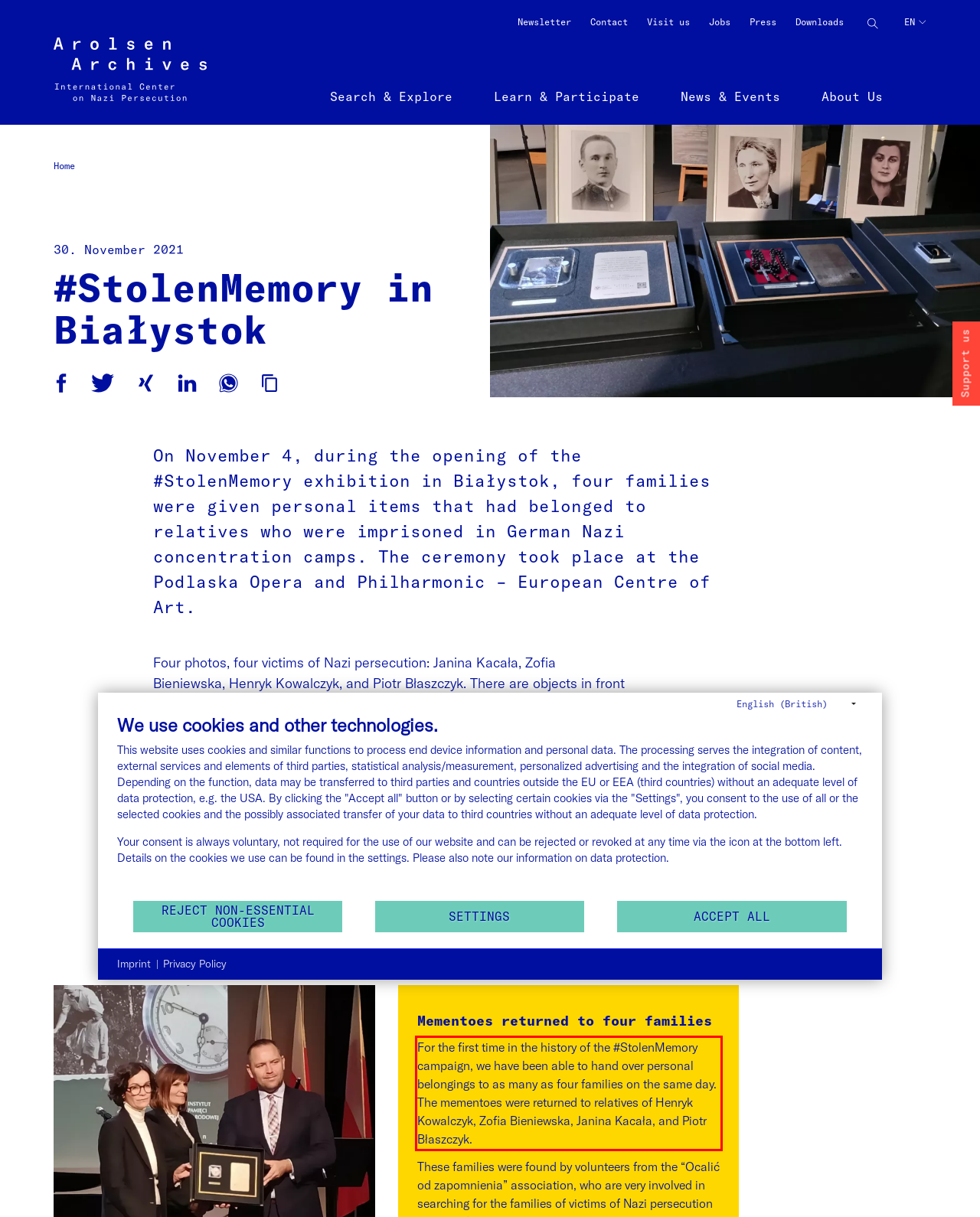Examine the webpage screenshot and use OCR to recognize and output the text within the red bounding box.

For the first time in the history of the #StolenMemory campaign, we have been able to hand over personal belongings to as many as four families on the same day. The mementoes were returned to relatives of Henryk Kowalczyk, Zofia Bieniewska, Janina Kacała, and Piotr Błaszczyk.